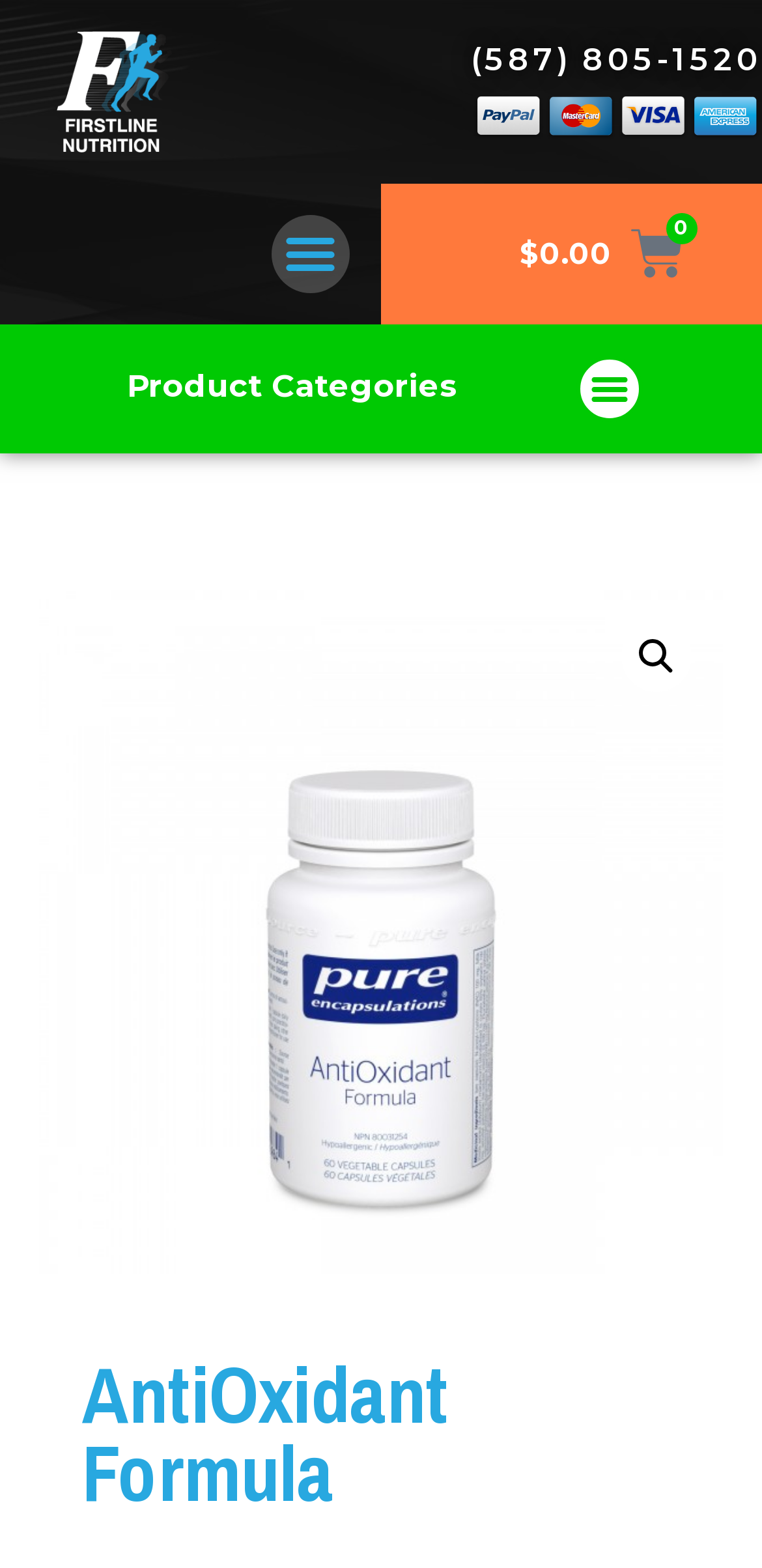Utilize the information from the image to answer the question in detail:
What is the name of the product?

The name of the product can be found in the heading element with the text 'AntiOxidant Formula' which is located at the top of the webpage.